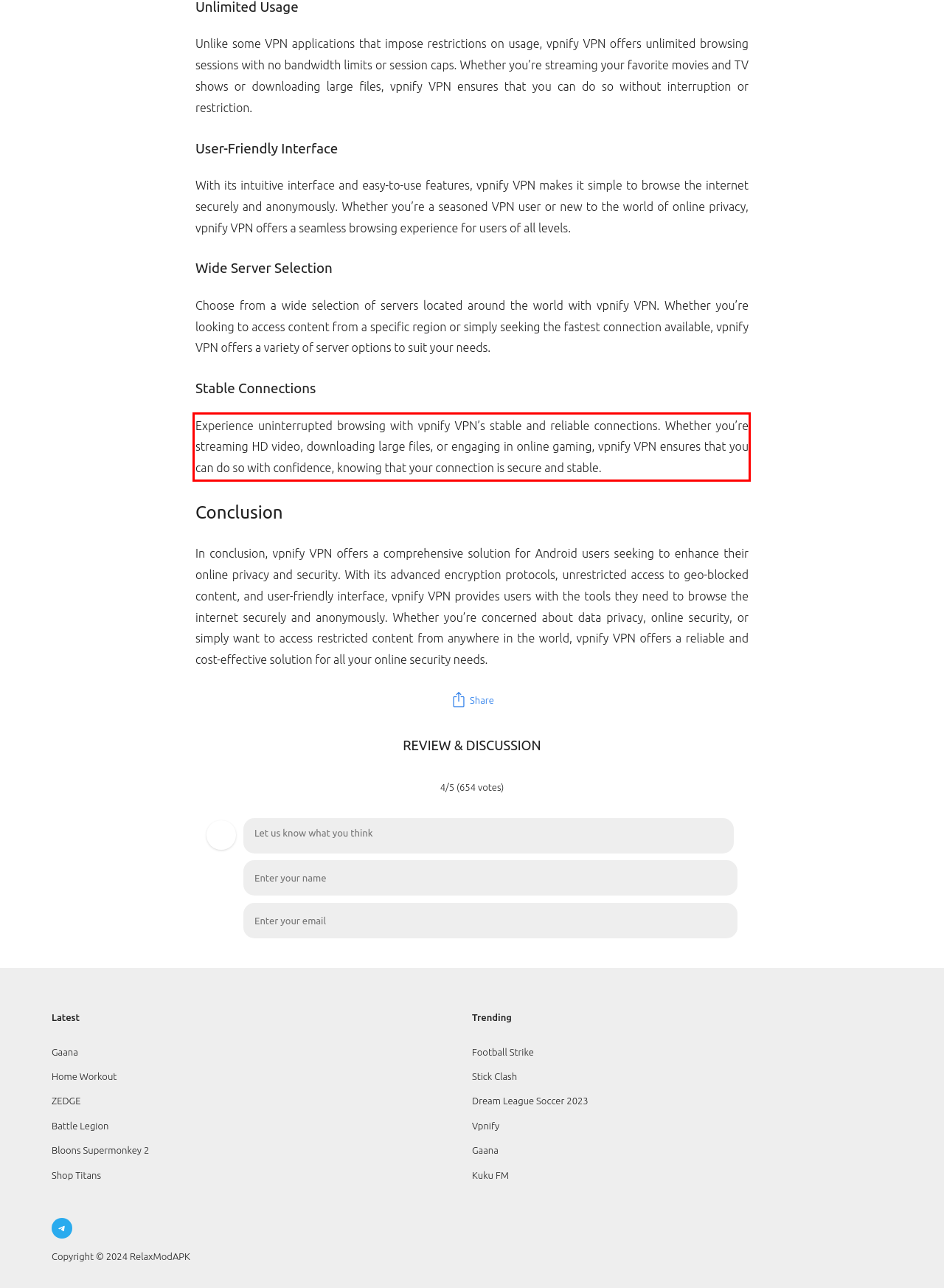Given a screenshot of a webpage containing a red rectangle bounding box, extract and provide the text content found within the red bounding box.

Experience uninterrupted browsing with vpnify VPN’s stable and reliable connections. Whether you’re streaming HD video, downloading large files, or engaging in online gaming, vpnify VPN ensures that you can do so with confidence, knowing that your connection is secure and stable.